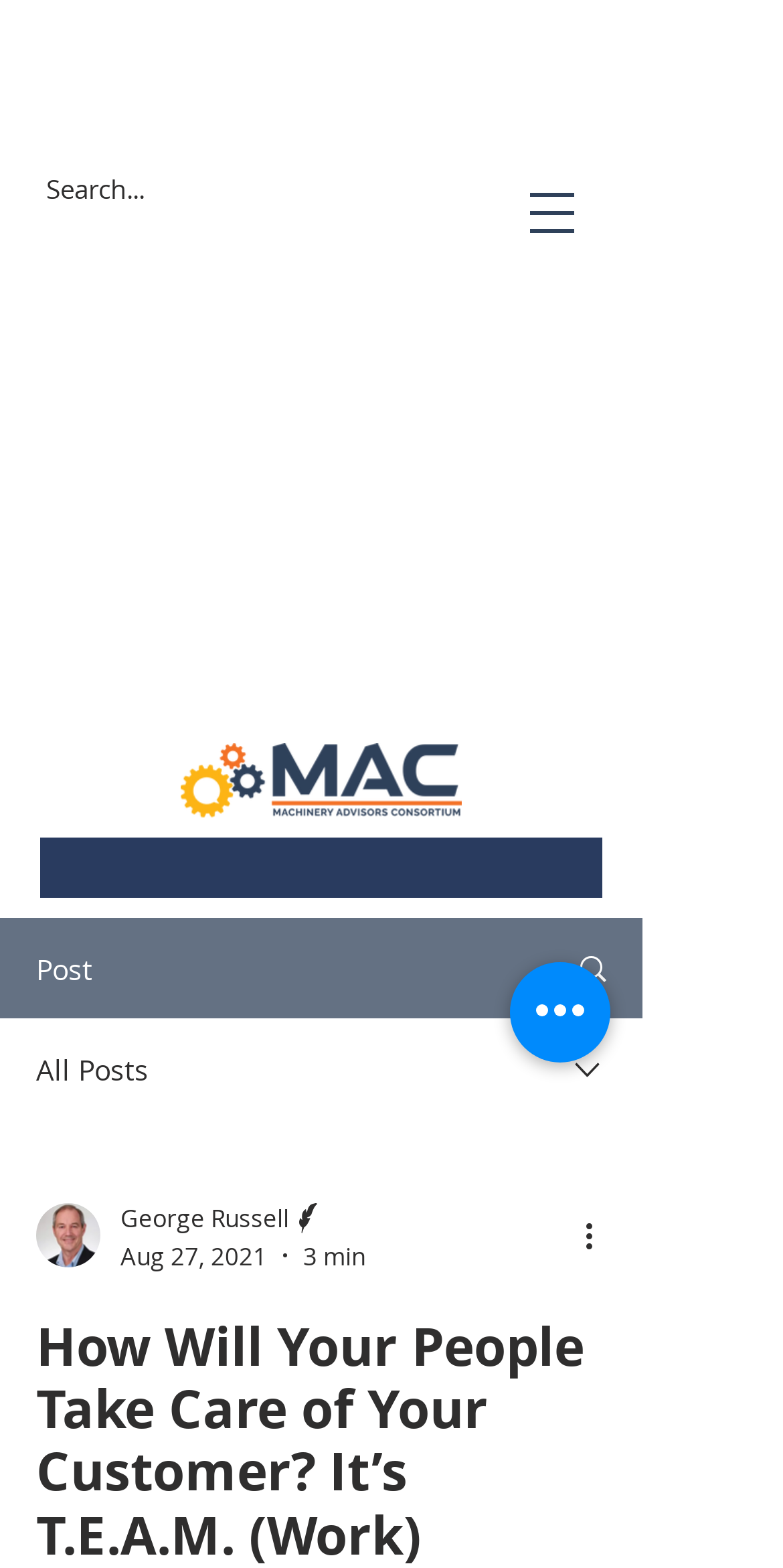What is the author's name of the latest article?
Please respond to the question with as much detail as possible.

I found a link element with the text 'George Russell Writer' which is likely the author's name of the latest article. This element is located within a combobox element, suggesting it is related to the article's metadata.